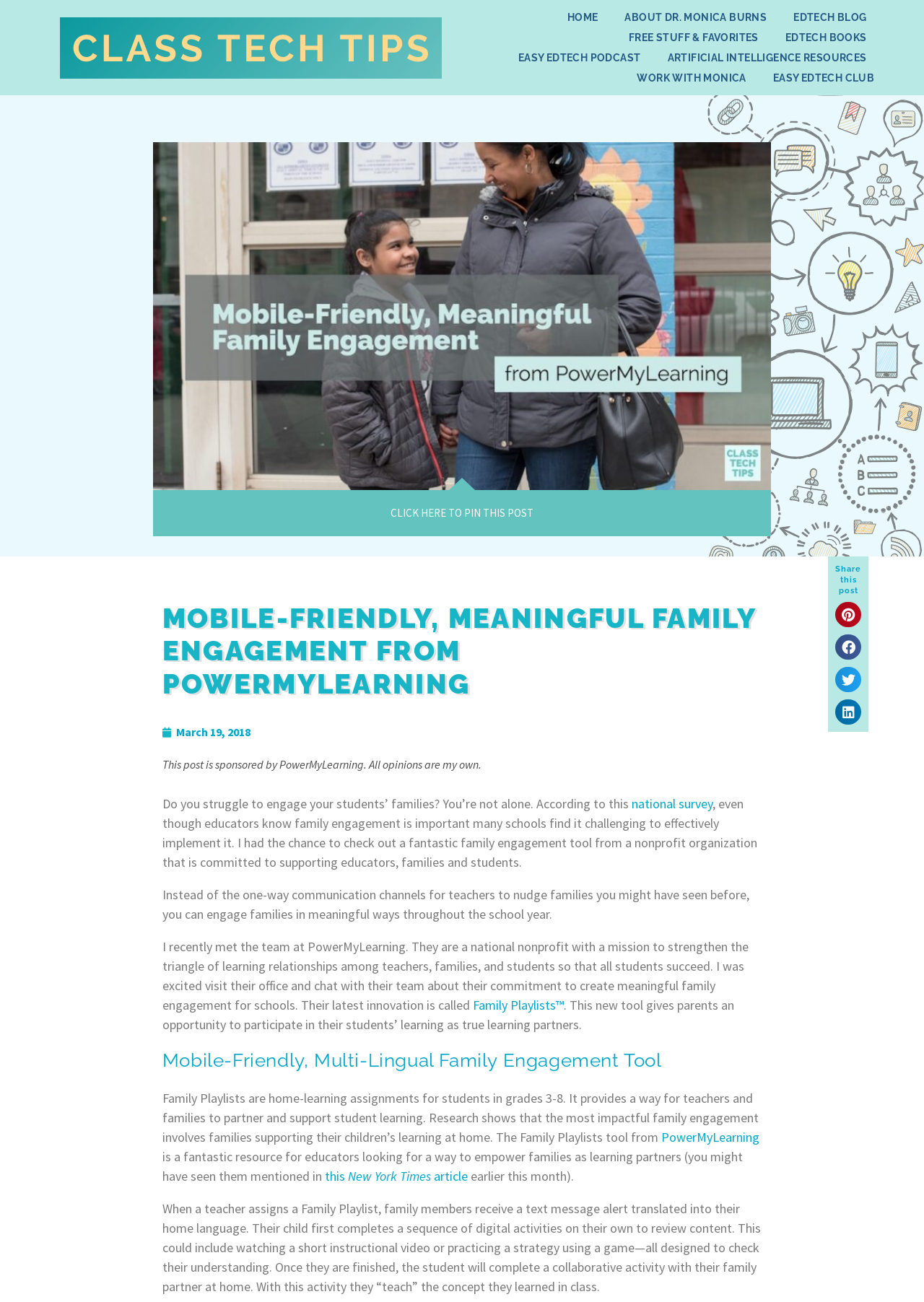Please give a one-word or short phrase response to the following question: 
Who is the author of the article?

Dr. Monica Burns